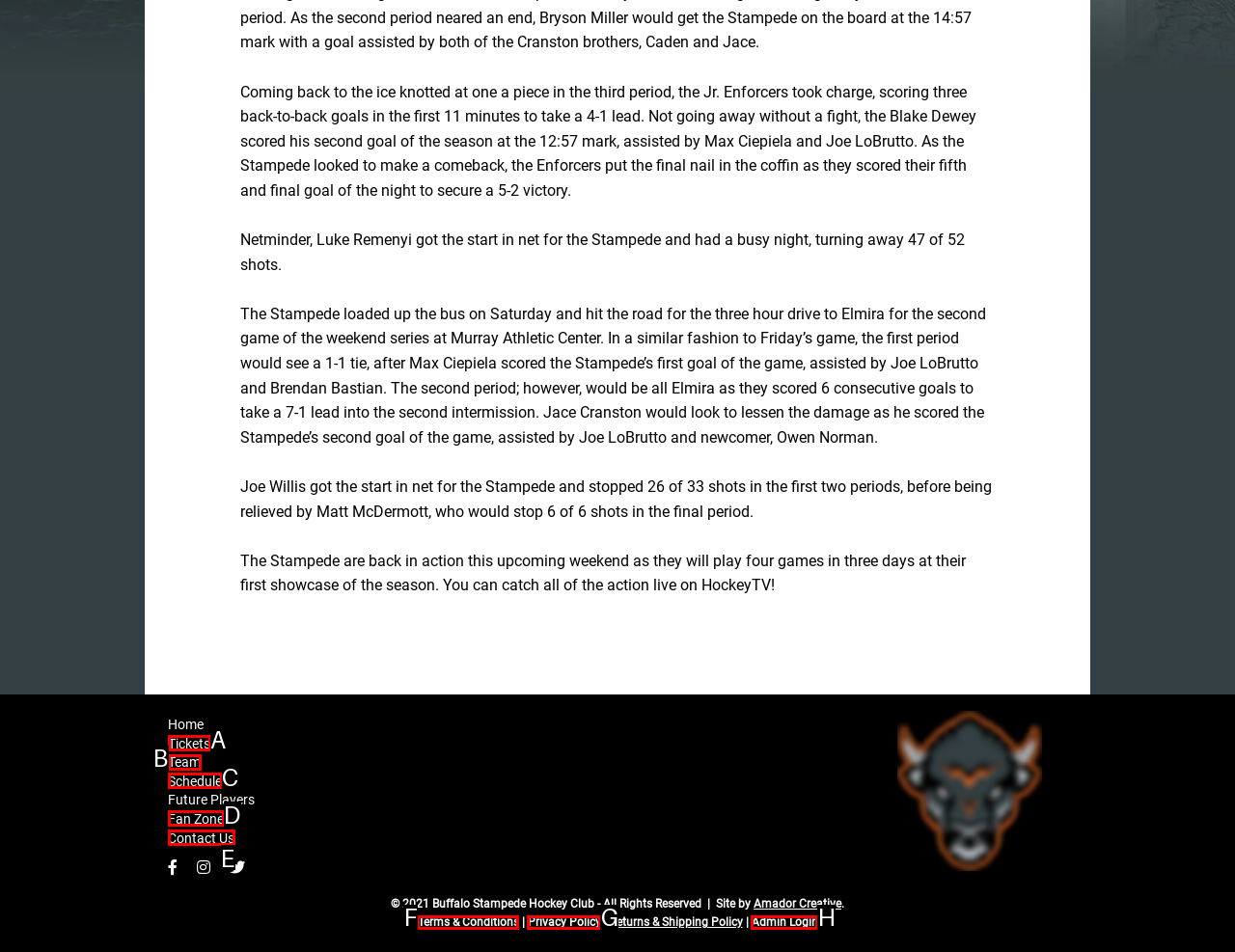Identify the option that corresponds to the given description: rakeshg. Reply with the letter of the chosen option directly.

None